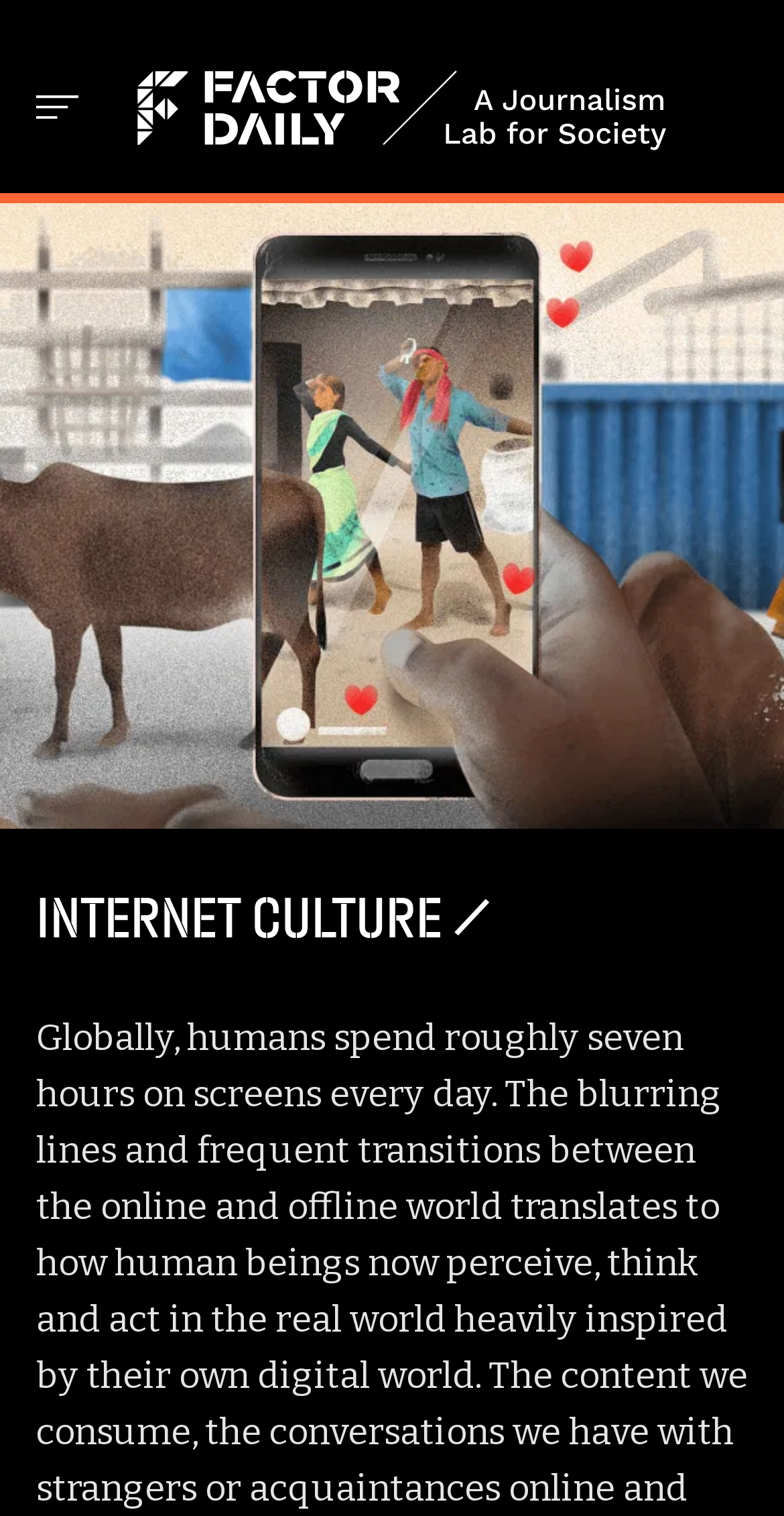Describe all the key features and sections of the webpage thoroughly.

The webpage is titled "Internet Culture Archives - Factor Daily". At the top left corner, there is a menu button labeled "Menu Menu" accompanied by two identical images, both displaying the word "Menu". 

To the right of the menu button, the webpage's logo is situated, spanning almost the entire width of the page. 

Below the menu button and logo, there is a heading that reads "INTERNET CULTURE" followed by a separator image. The separator image is positioned slightly to the right of the center of the heading.